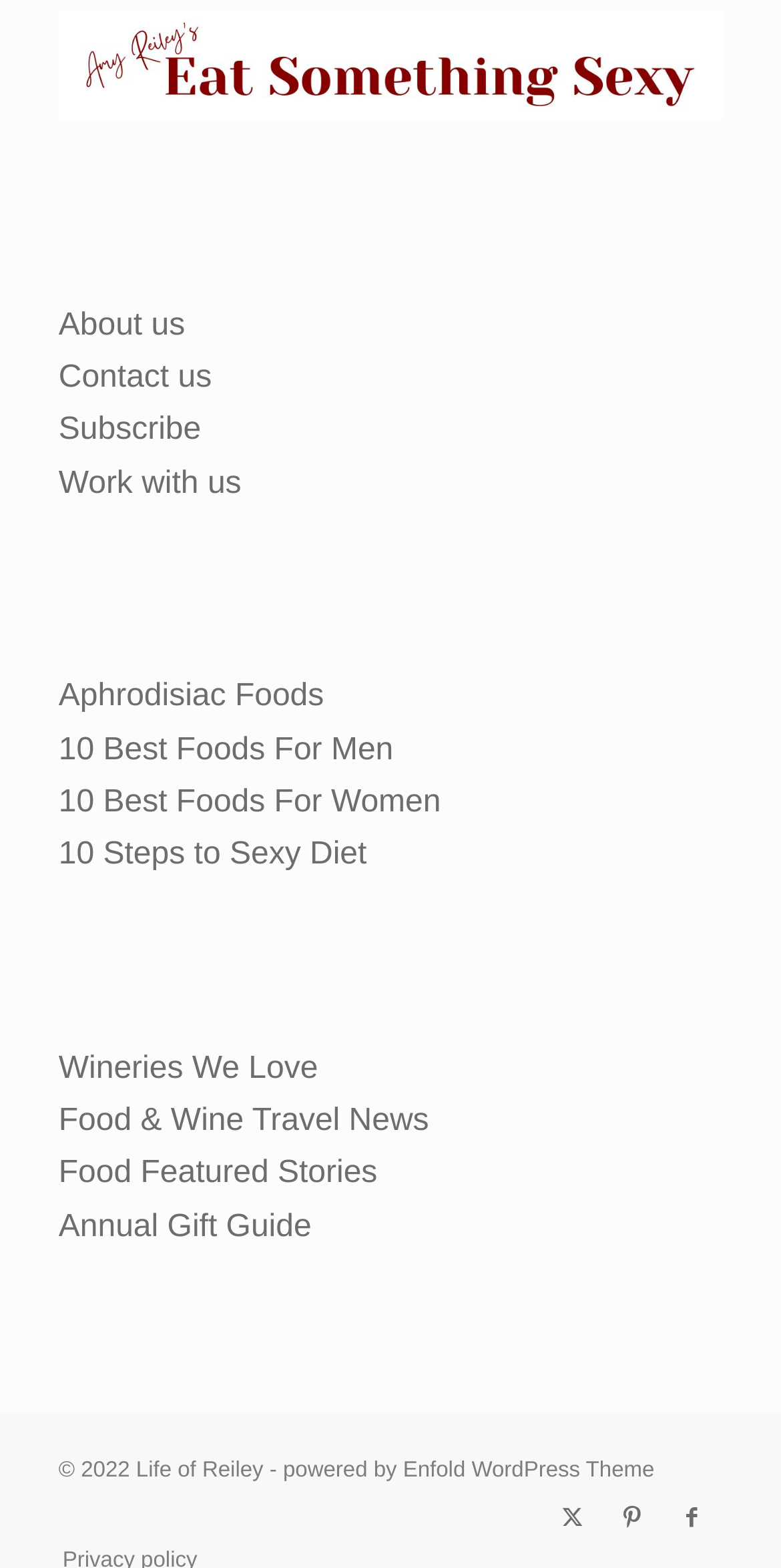Identify the bounding box coordinates of the part that should be clicked to carry out this instruction: "Check the 'Food & Wine Travel News'".

[0.075, 0.704, 0.549, 0.726]